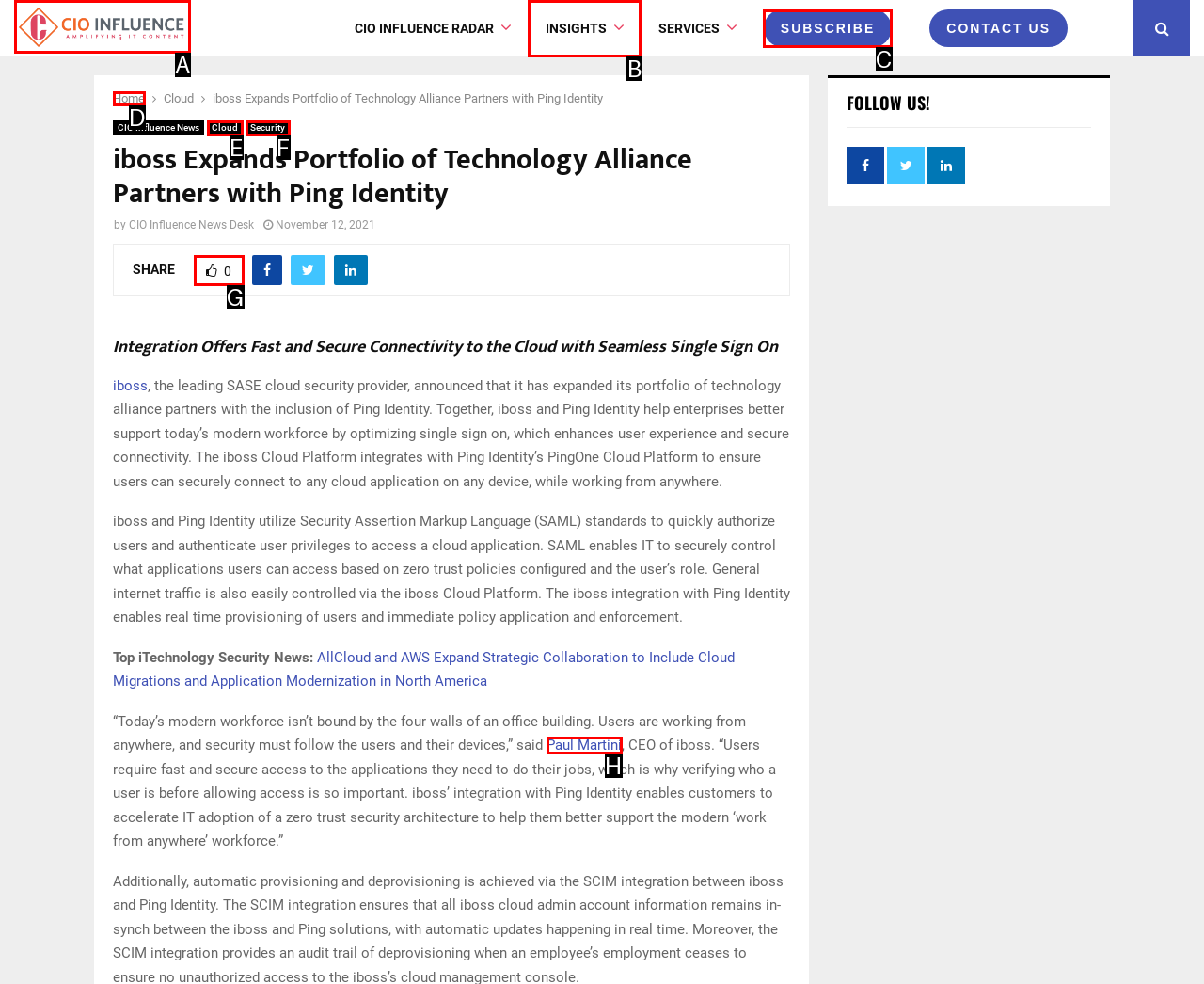Identify the correct UI element to click to achieve the task: Click on CIO Influence.
Answer with the letter of the appropriate option from the choices given.

A